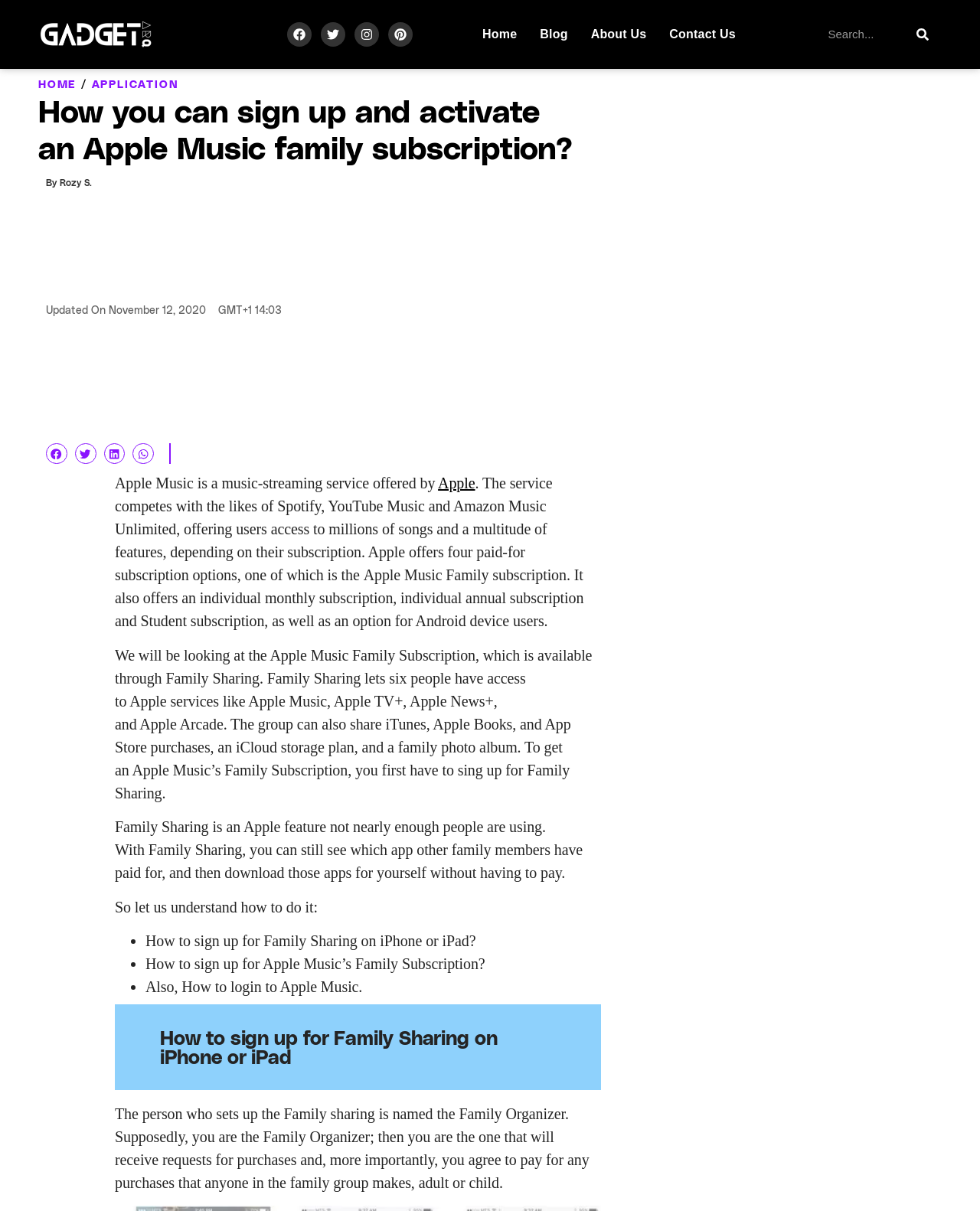Identify the coordinates of the bounding box for the element that must be clicked to accomplish the instruction: "Learn how to sign up for Family Sharing on iPhone or iPad".

[0.117, 0.829, 0.613, 0.9]